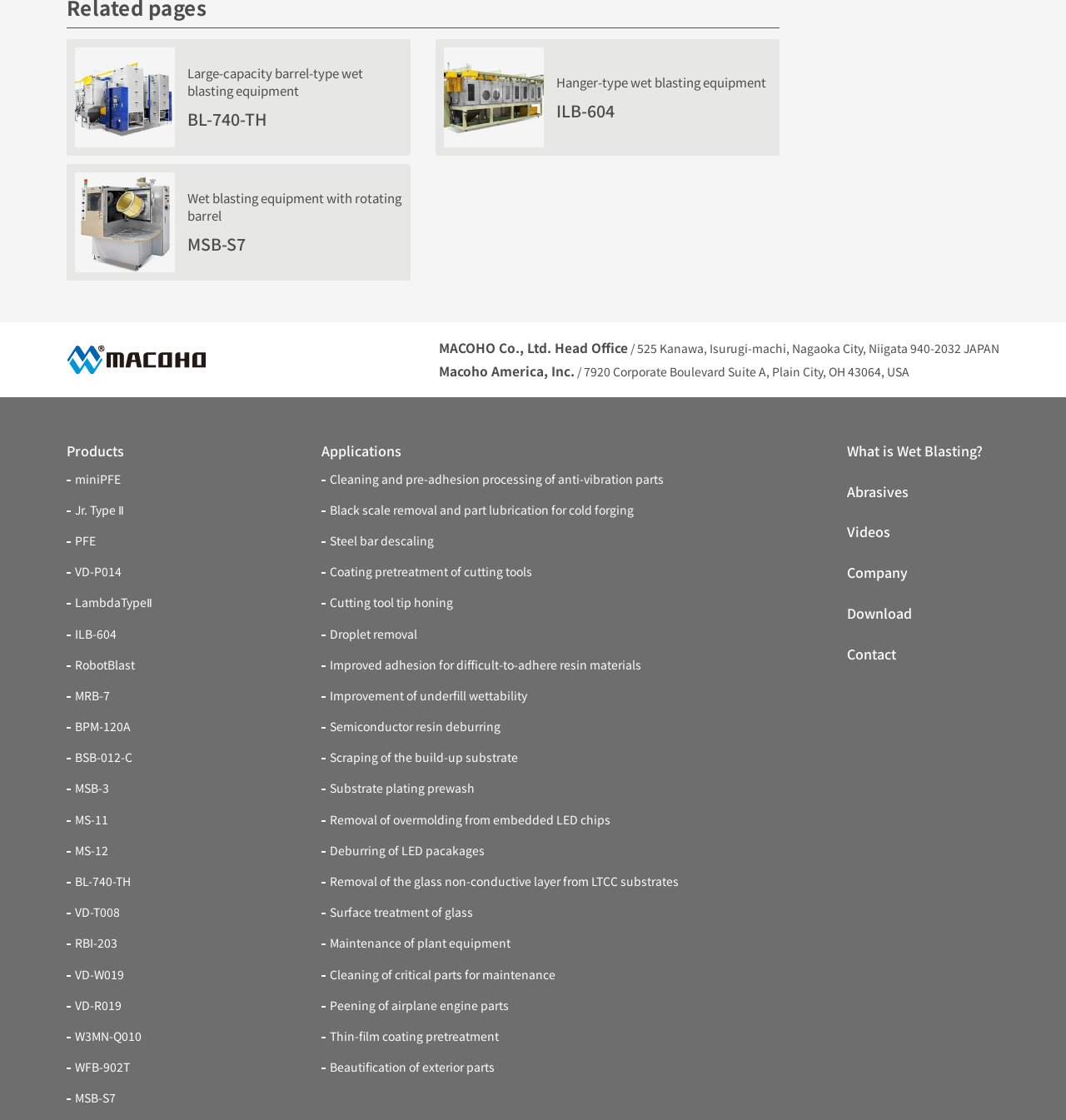What is the address of Macoho America, Inc.?
Answer with a single word or phrase by referring to the visual content.

7920 Corporate Boulevard Suite A, Plain City, OH 43064, USA